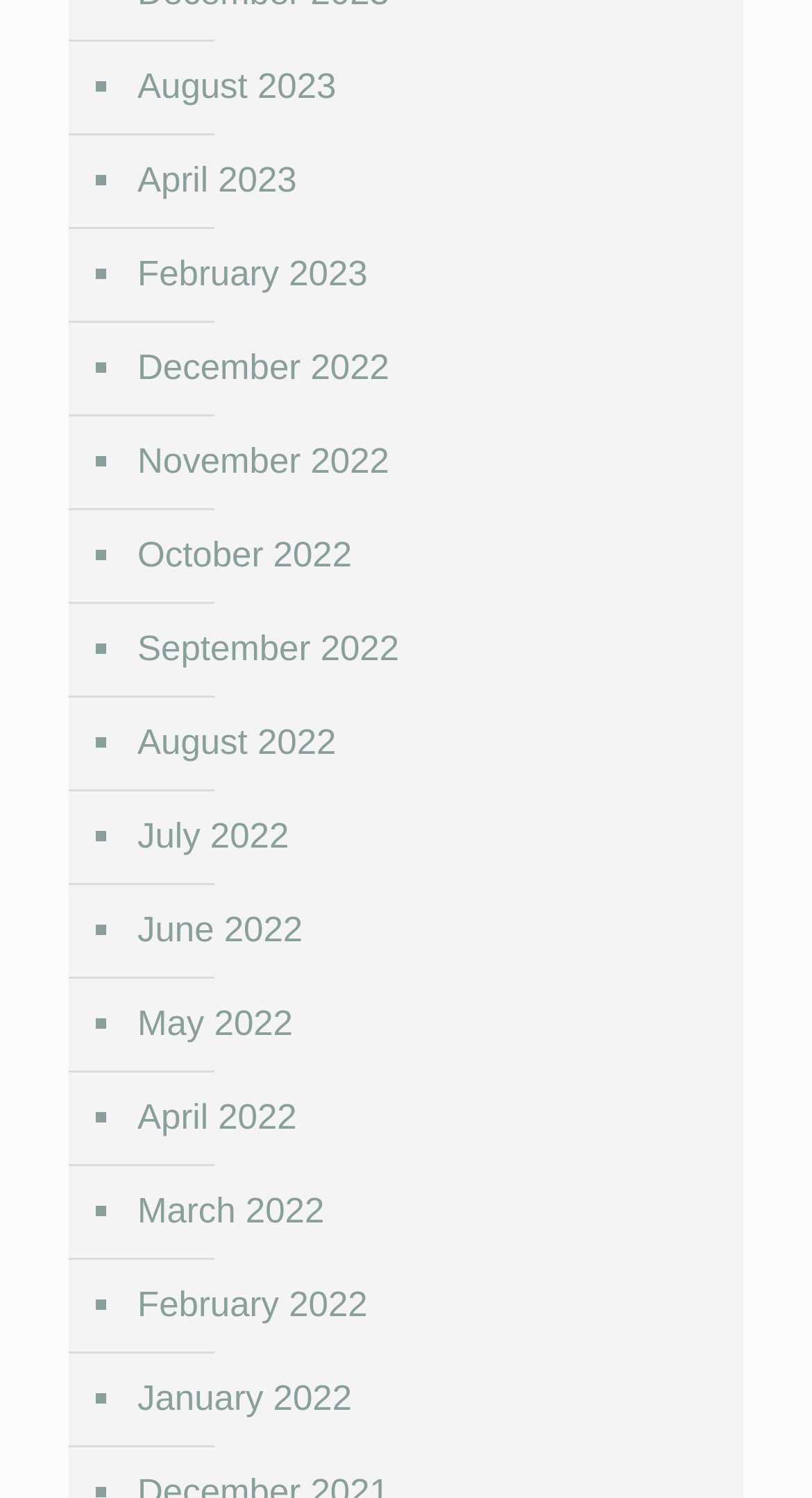What is the earliest month listed?
Using the information from the image, give a concise answer in one word or a short phrase.

January 2022